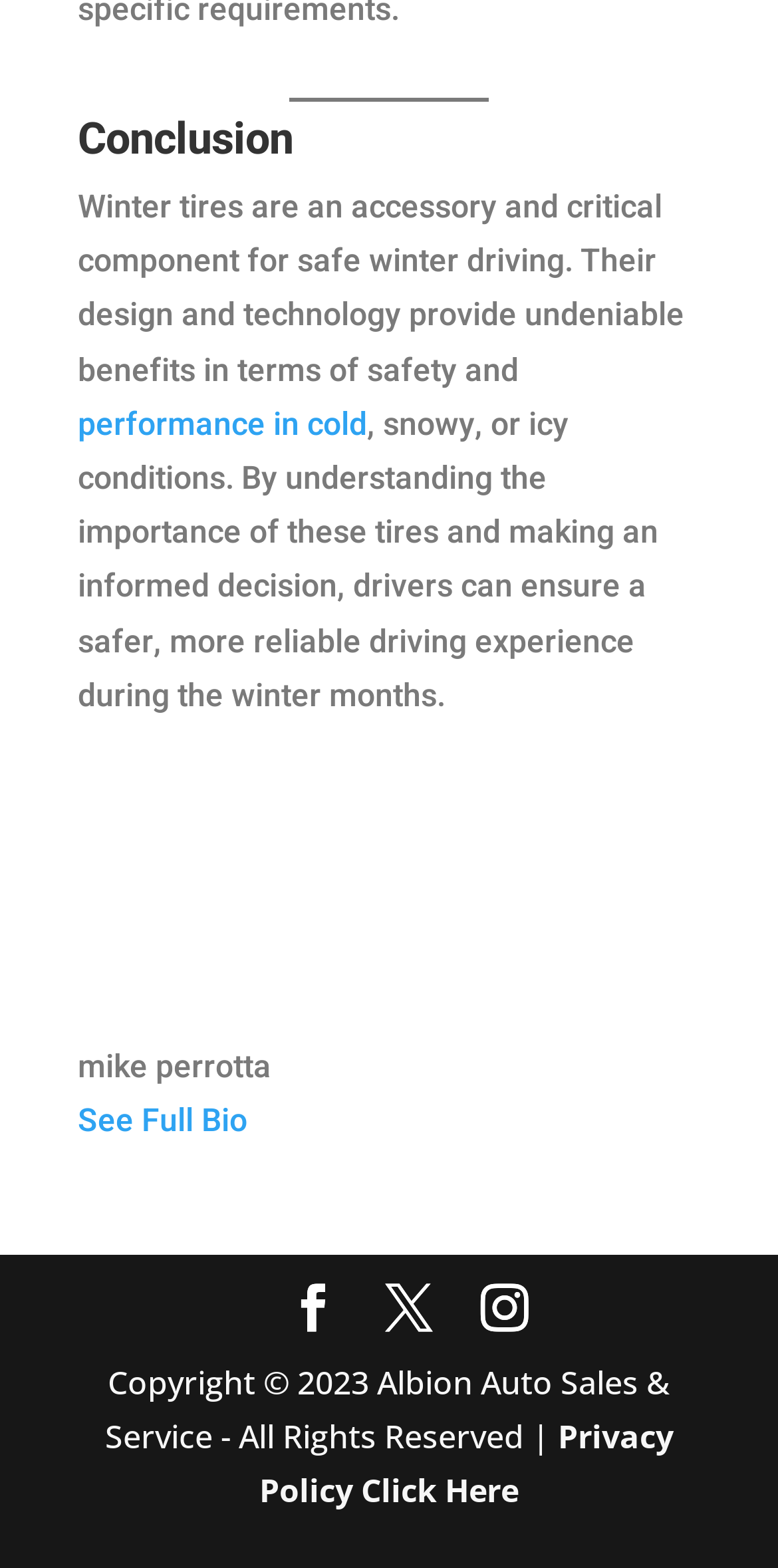Please specify the bounding box coordinates of the clickable region necessary for completing the following instruction: "read the conclusion". The coordinates must consist of four float numbers between 0 and 1, i.e., [left, top, right, bottom].

[0.1, 0.075, 0.9, 0.116]